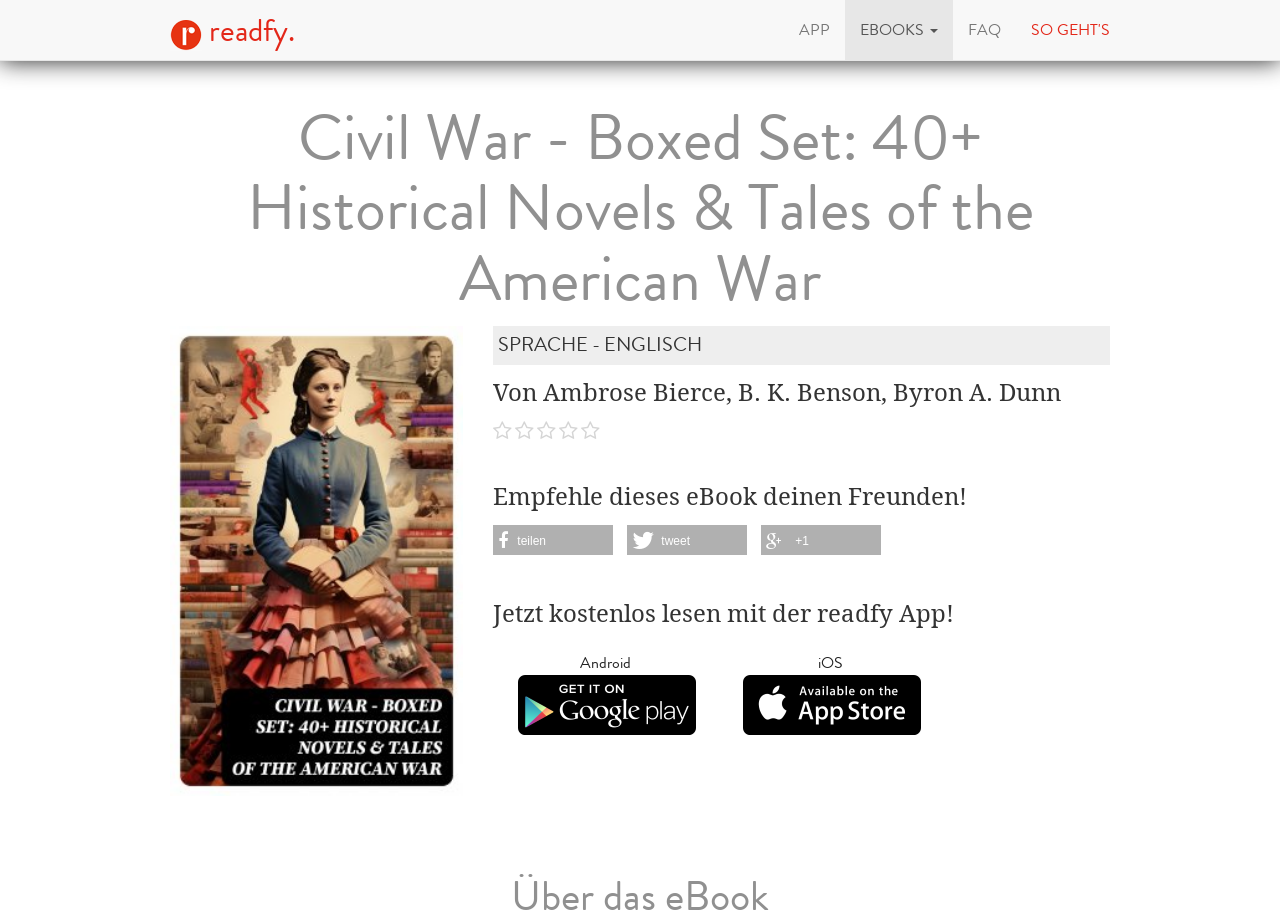From the given element description: "Android", find the bounding box for the UI element. Provide the coordinates as four float numbers between 0 and 1, in the order [left, top, right, bottom].

[0.397, 0.7, 0.549, 0.813]